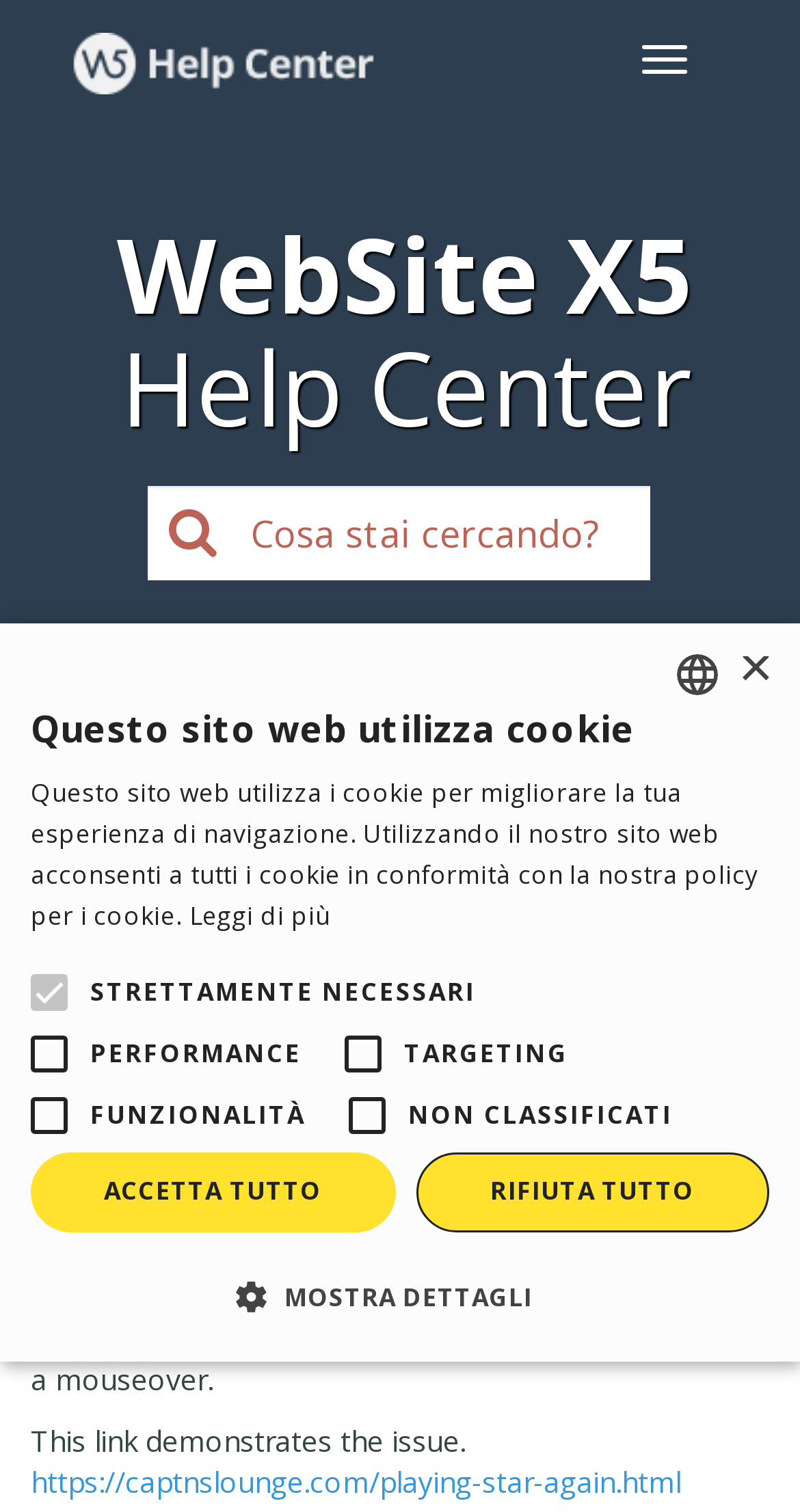What is the purpose of Showbox?
Please give a detailed and thorough answer to the question, covering all relevant points.

I found this information by reading the text 'Showbox to display the Video Interviews / videos, keeps everything local and no YouTube.com clutter everywhere.' which explains the purpose of Showbox.